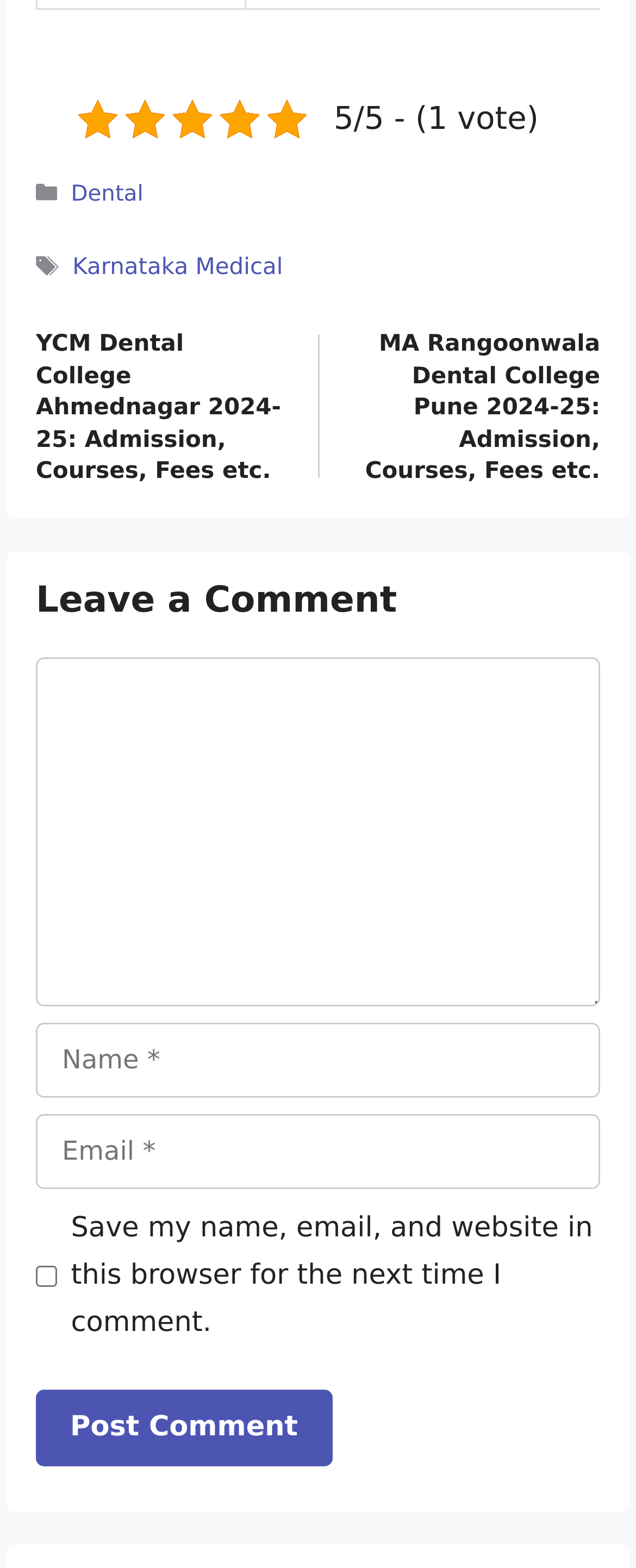From the image, can you give a detailed response to the question below:
What is the category of the post?

The category of the post is Dental, which is indicated by the link element with the text 'Dental' in the footer section of the webpage.